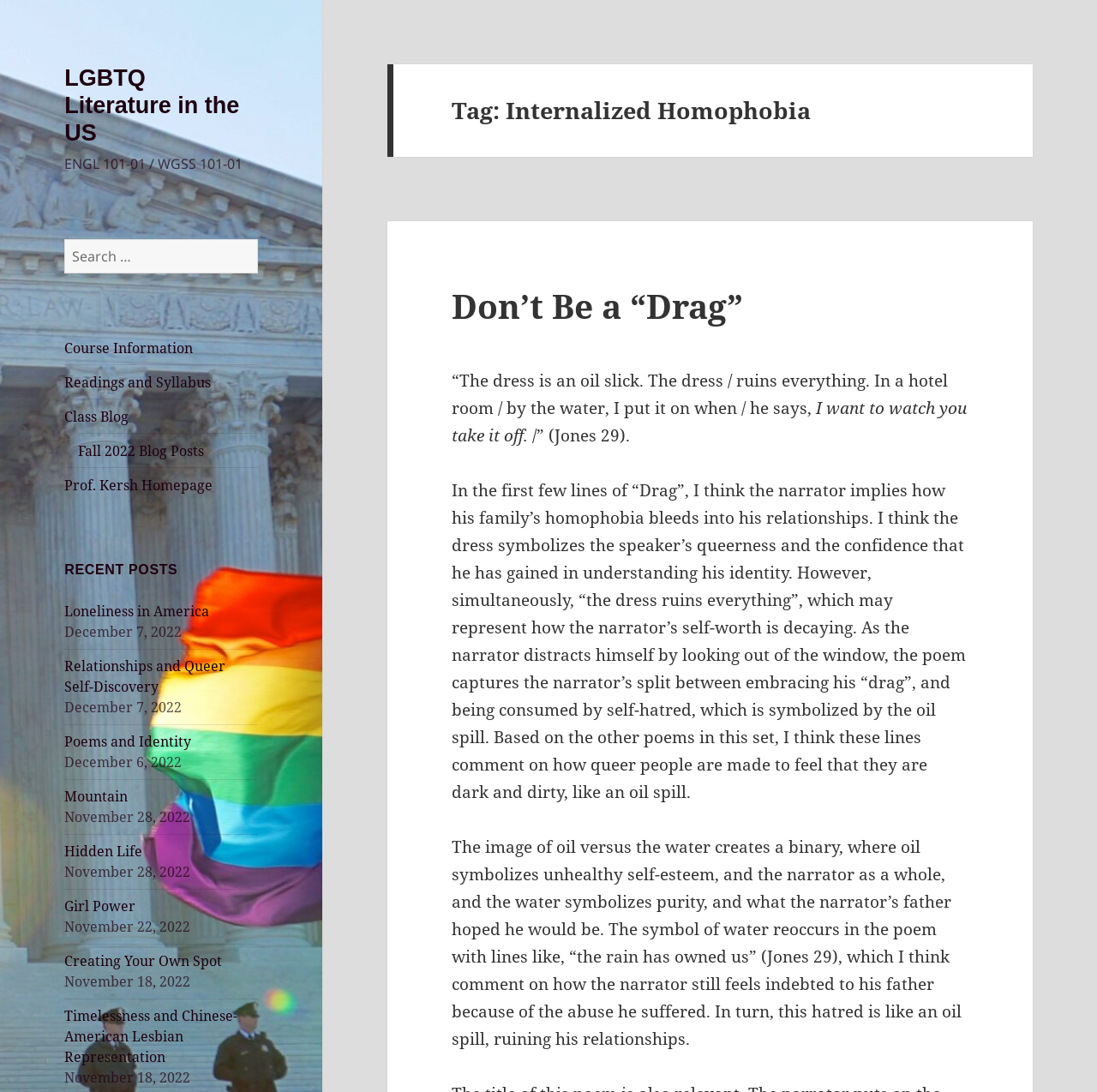Please locate and generate the primary heading on this webpage.

Tag: Internalized Homophobia